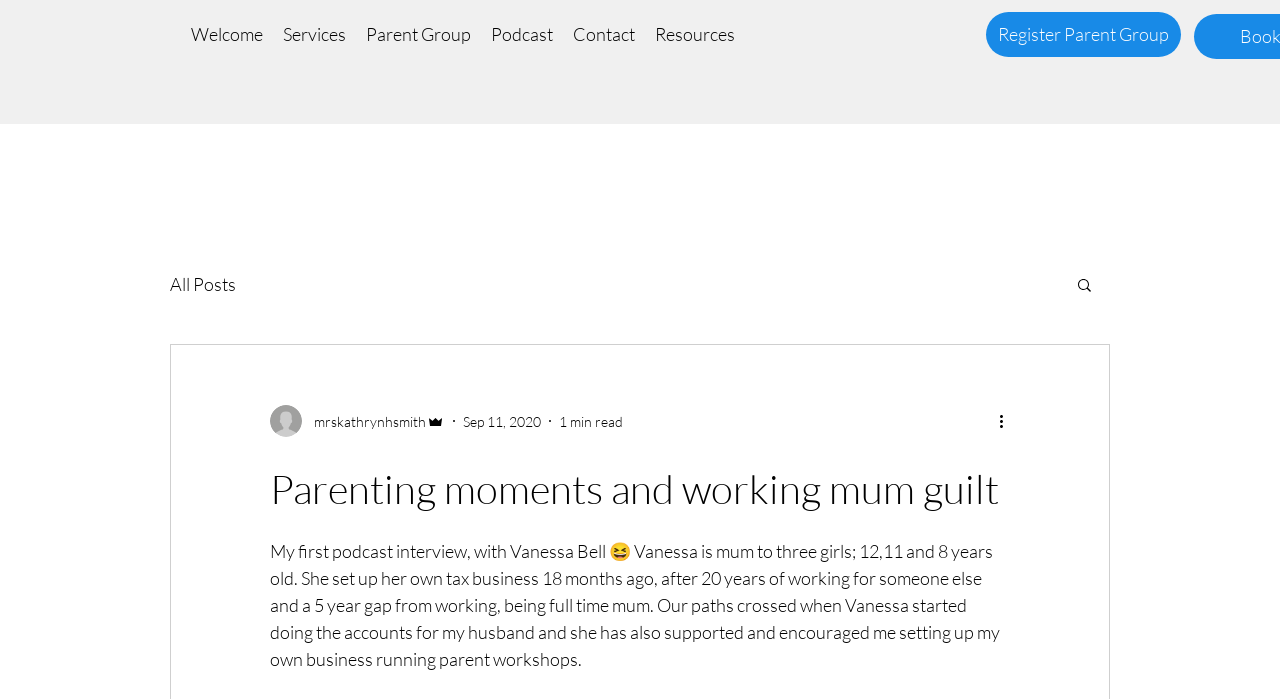Kindly determine the bounding box coordinates for the area that needs to be clicked to execute this instruction: "Type your name in the required field".

None